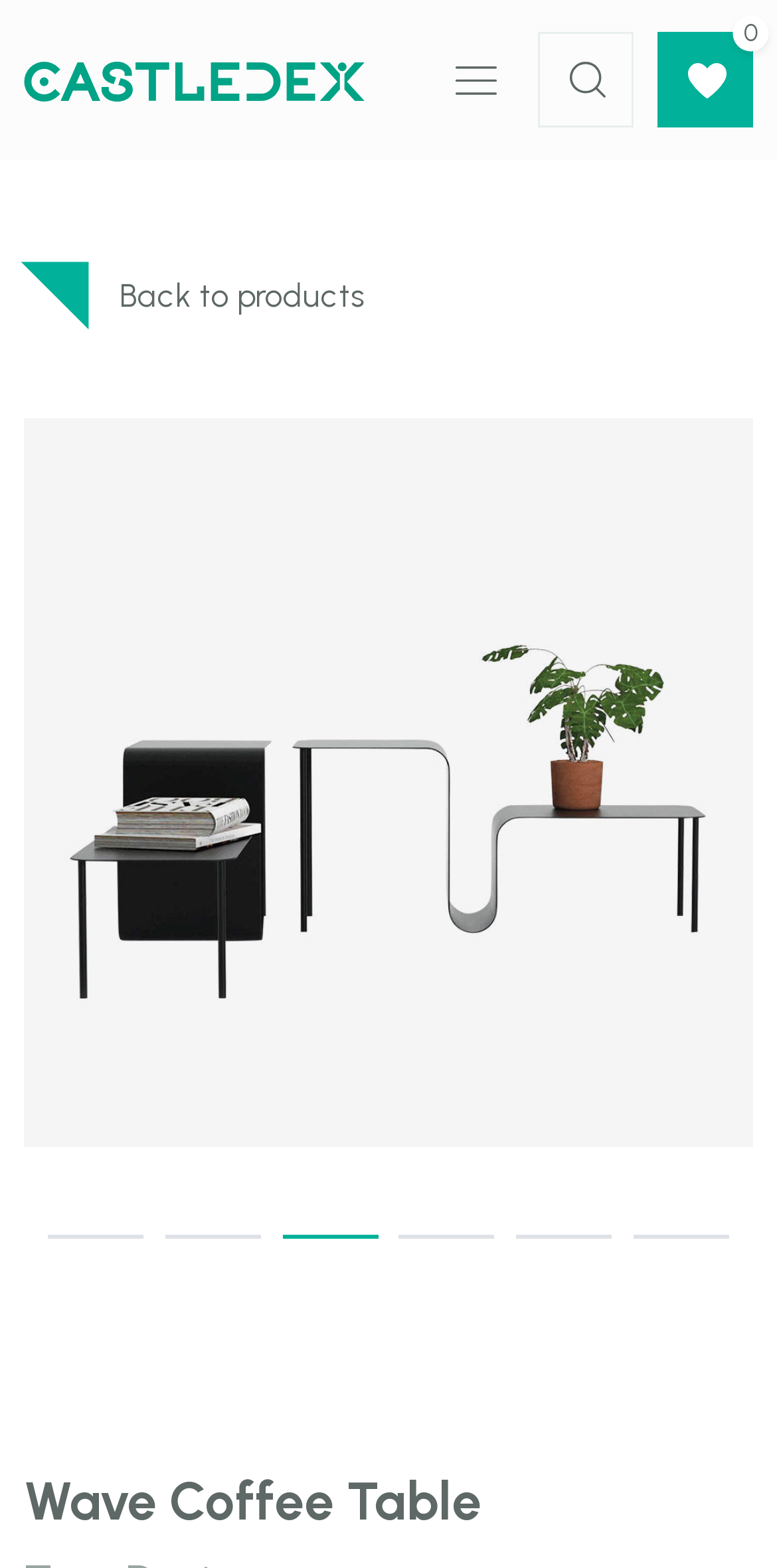Articulate a complete and detailed caption of the webpage elements.

The webpage is about a Wave Coffee Table product from Castledex. At the top, there is a site header banner that spans the entire width of the page. Within the banner, there are three elements: a "Home" link with an accompanying image on the left, a "Toggle search" button in the middle, and a button with the text "0" on the right.

Below the banner, there is a large heading that reads "Wave Coffee Table" and takes up most of the width of the page. Underneath the heading, there is a complementary section that occupies the majority of the page's content area. Within this section, there is a "Back to products" link at the top, followed by a tab panel that displays an image of the Wave Table.

At the bottom of the page, there is a horizontal tab list with six tabs, labeled "1 of 6" to "6 of 6". The third tab is currently selected. Each tab corresponds to a different image or content, which can be navigated through by clicking on the tabs.